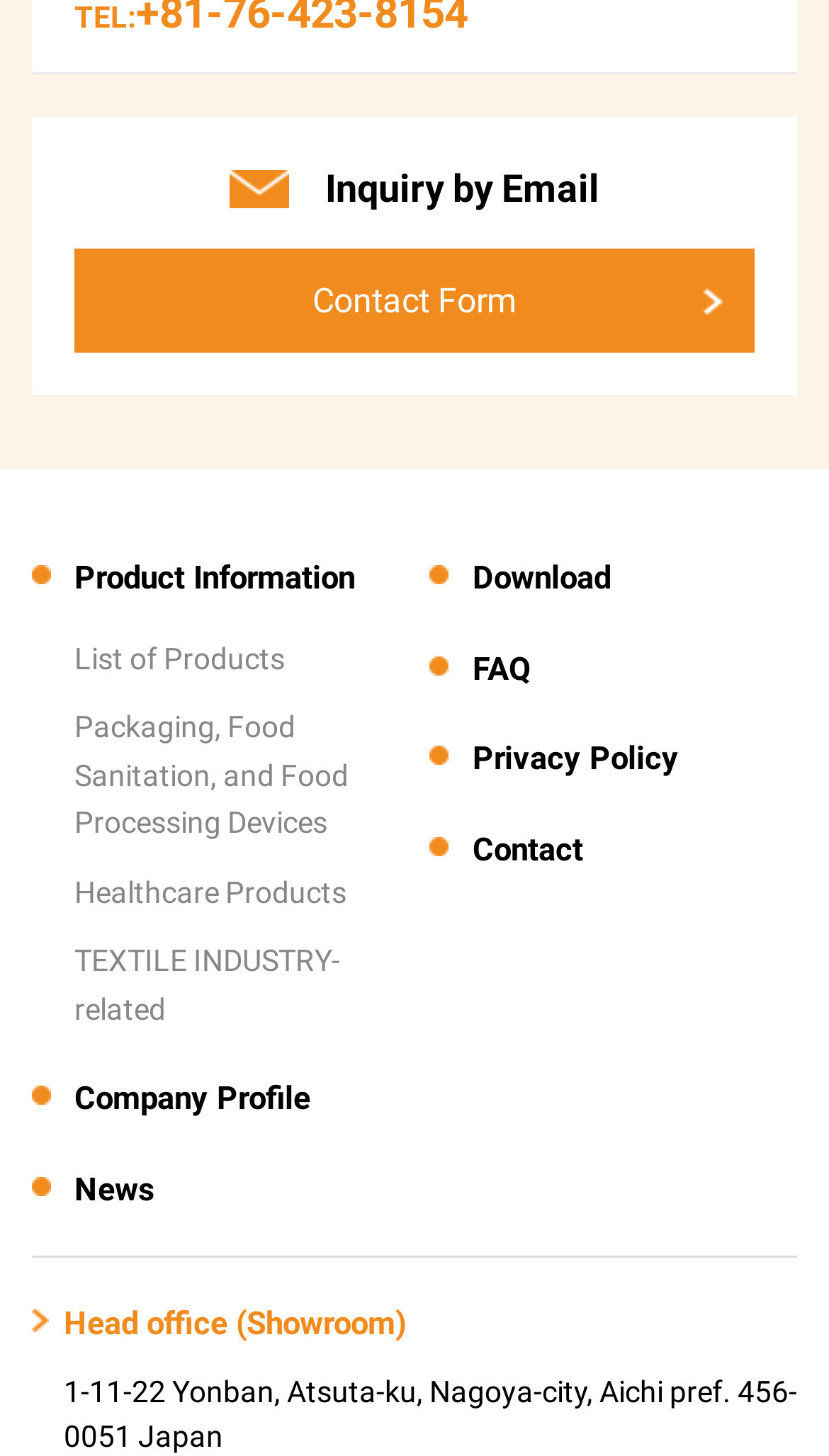Could you highlight the region that needs to be clicked to execute the instruction: "Explore healthcare products"?

[0.09, 0.601, 0.418, 0.624]